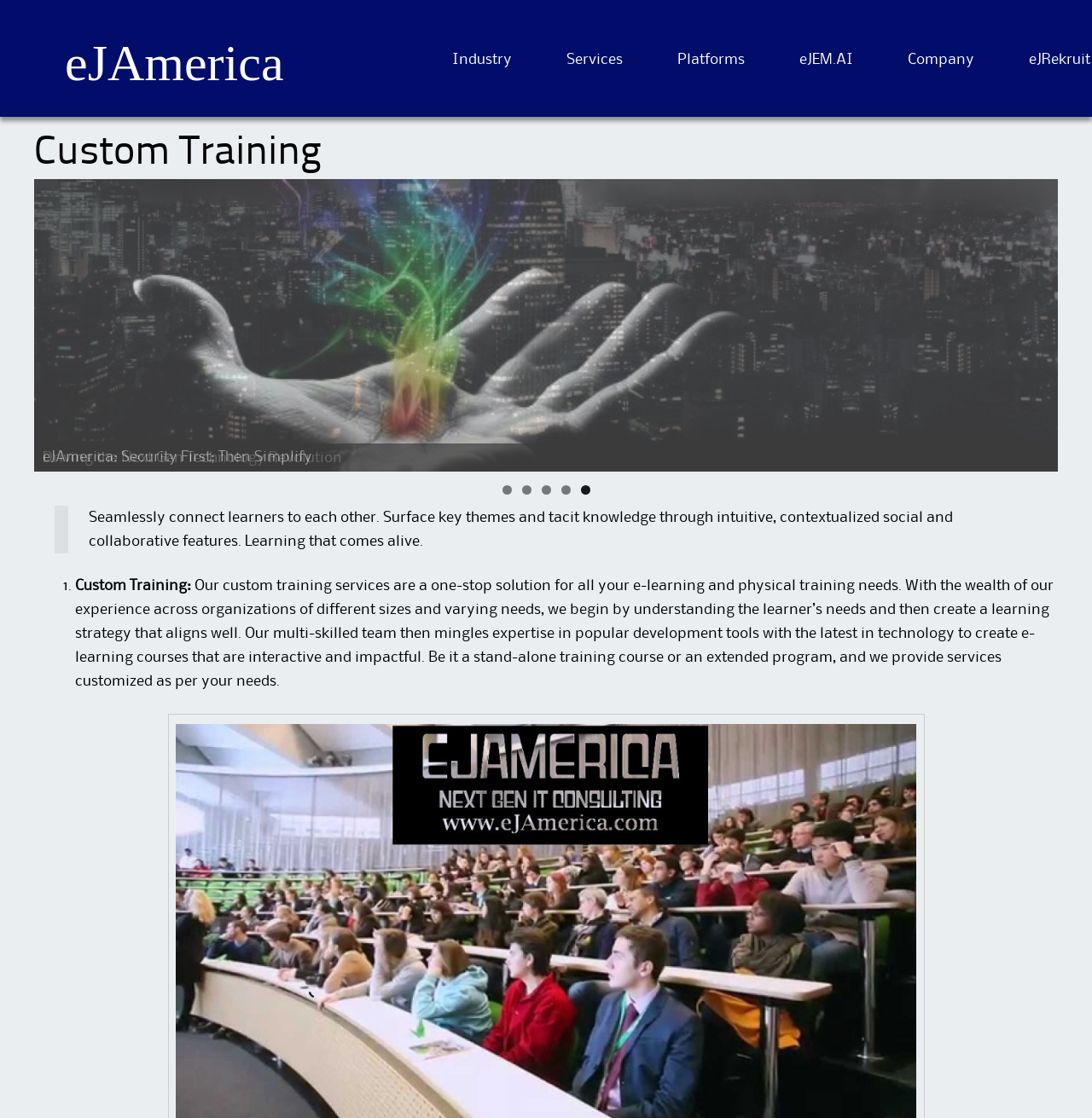What is the purpose of eJAmerica's custom training?
From the details in the image, provide a complete and detailed answer to the question.

According to the webpage, eJAmerica's custom training services aim to meet the e-learning and physical training needs of organizations, by understanding the learner's needs and creating a learning strategy that aligns well.